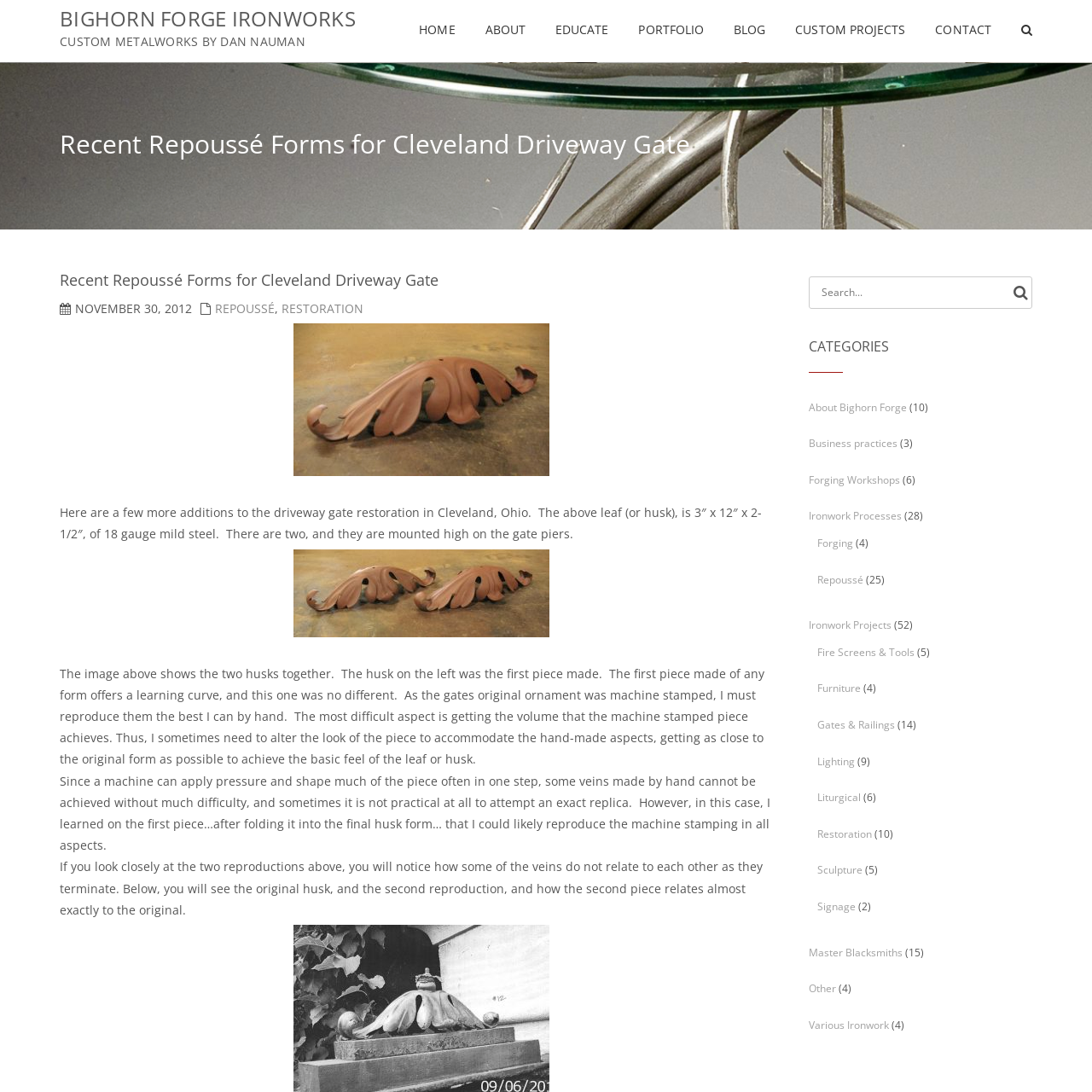Answer with a single word or phrase: 
How many categories are listed on the webpage?

19